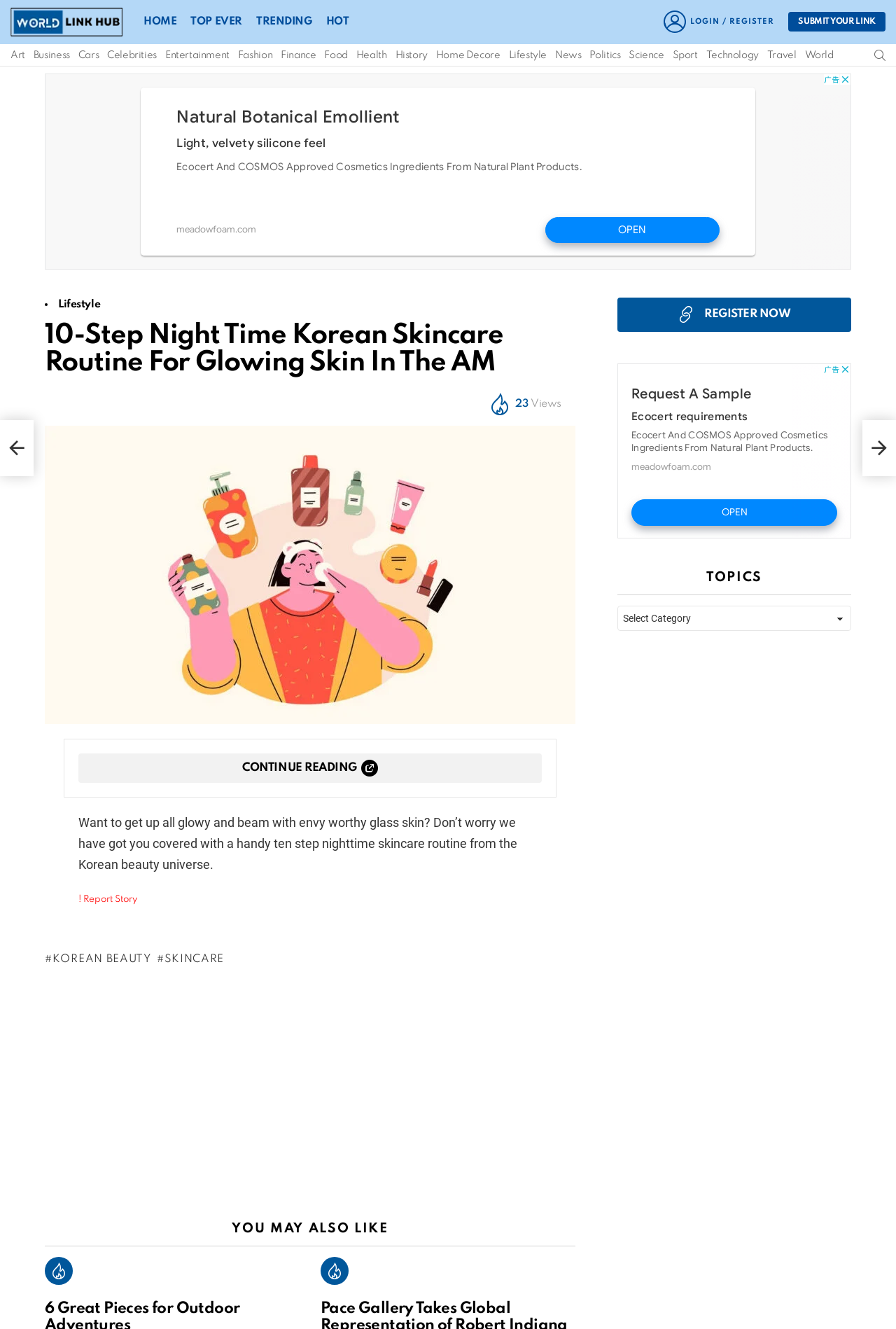What is the purpose of the article?
Using the image as a reference, give an elaborate response to the question.

The purpose of the article can be inferred from the text 'Want to get up all glowy and beam with envy worthy glass skin? Don’t worry we have got you covered with a handy ten step nighttime skincare routine from the Korean beauty universe.' which suggests that the article aims to provide a skincare routine to achieve glowing skin.